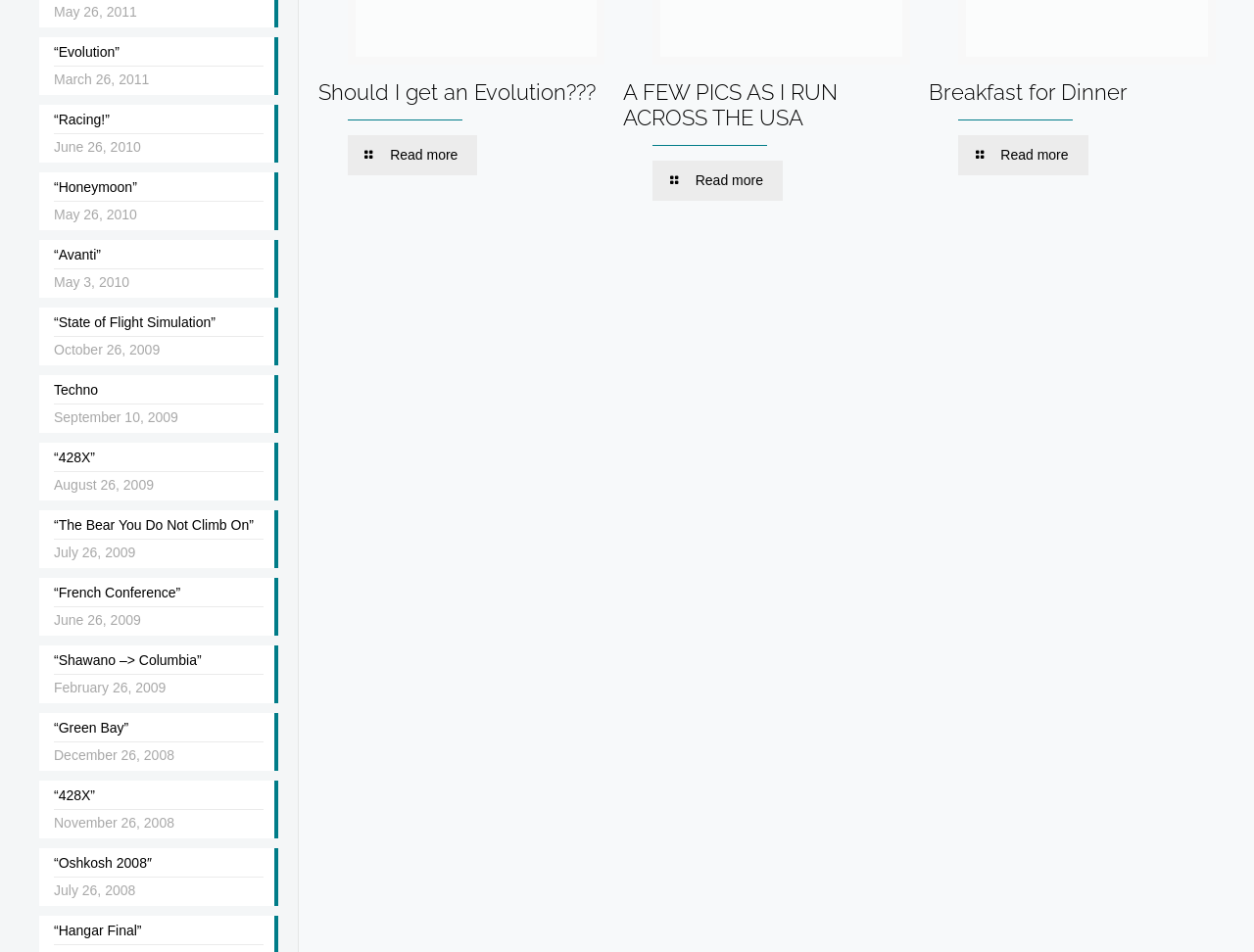Bounding box coordinates should be in the format (top-left x, top-left y, bottom-right x, bottom-right y) and all values should be floating point numbers between 0 and 1. Determine the bounding box coordinate for the UI element described as: “State of Flight Simulation”

[0.043, 0.328, 0.21, 0.354]